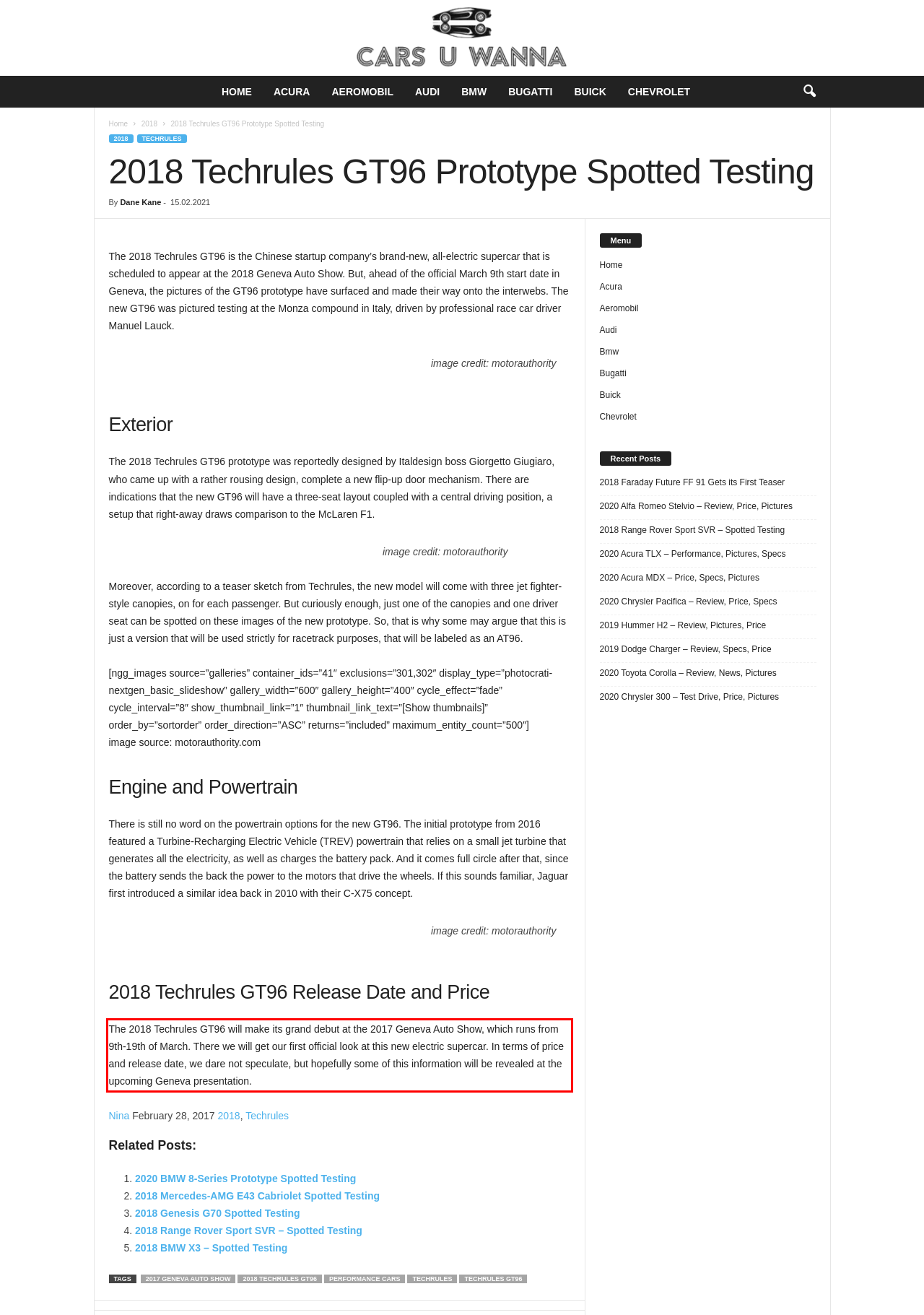You have a webpage screenshot with a red rectangle surrounding a UI element. Extract the text content from within this red bounding box.

The 2018 Techrules GT96 will make its grand debut at the 2017 Geneva Auto Show, which runs from 9th-19th of March. There we will get our first official look at this new electric supercar. In terms of price and release date, we dare not speculate, but hopefully some of this information will be revealed at the upcoming Geneva presentation.